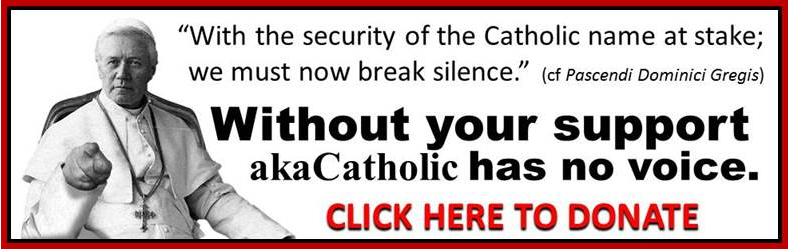Look at the image and give a detailed response to the following question: What is the purpose of the red rectangular button?

The caption states that the button 'instructs viewers to CLICK HERE TO DONATE', implying that the purpose of the button is to prompt viewers to make a financial contribution to akaCatholic.